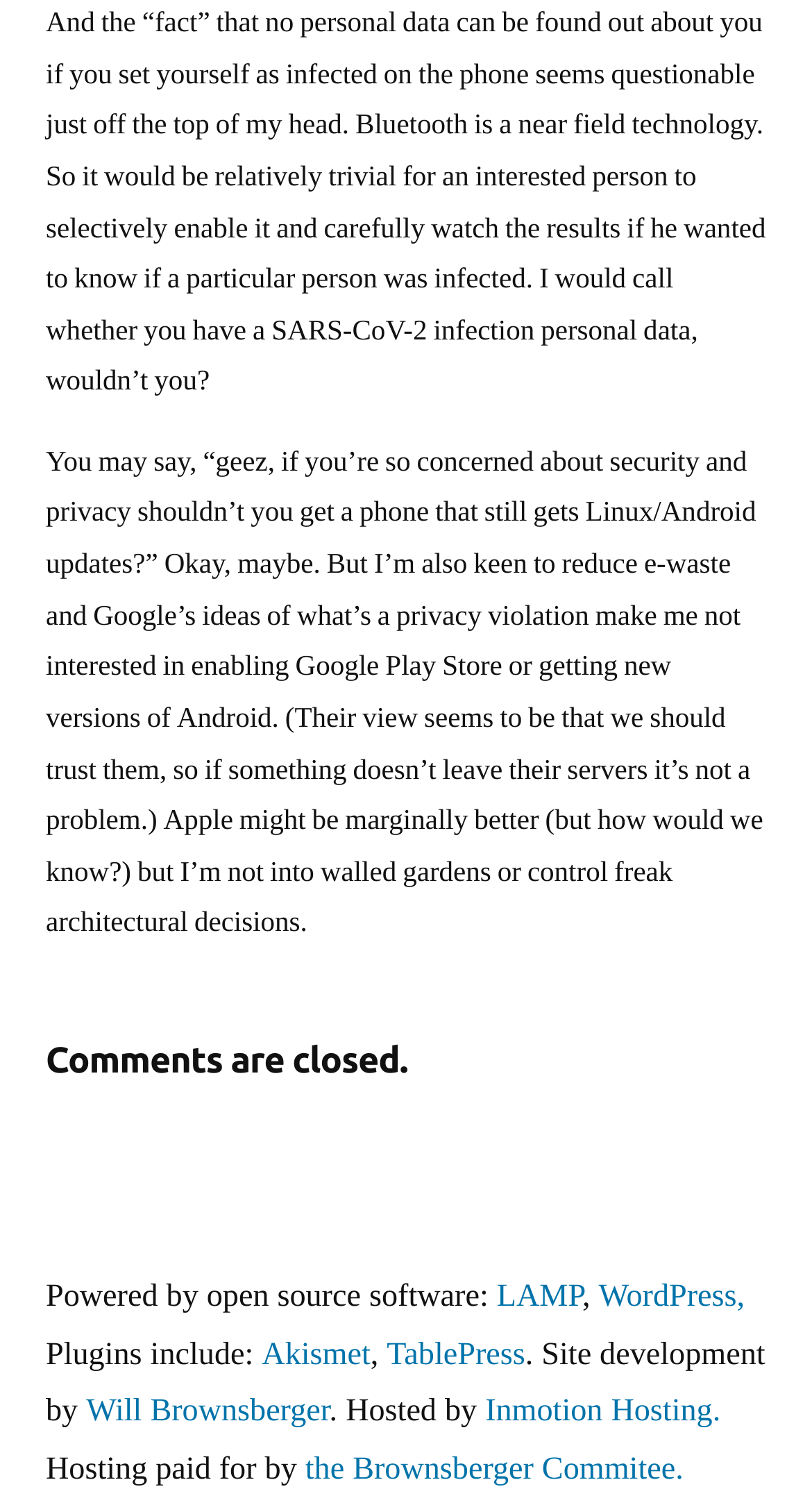Please answer the following query using a single word or phrase: 
What software powers this website?

WordPress